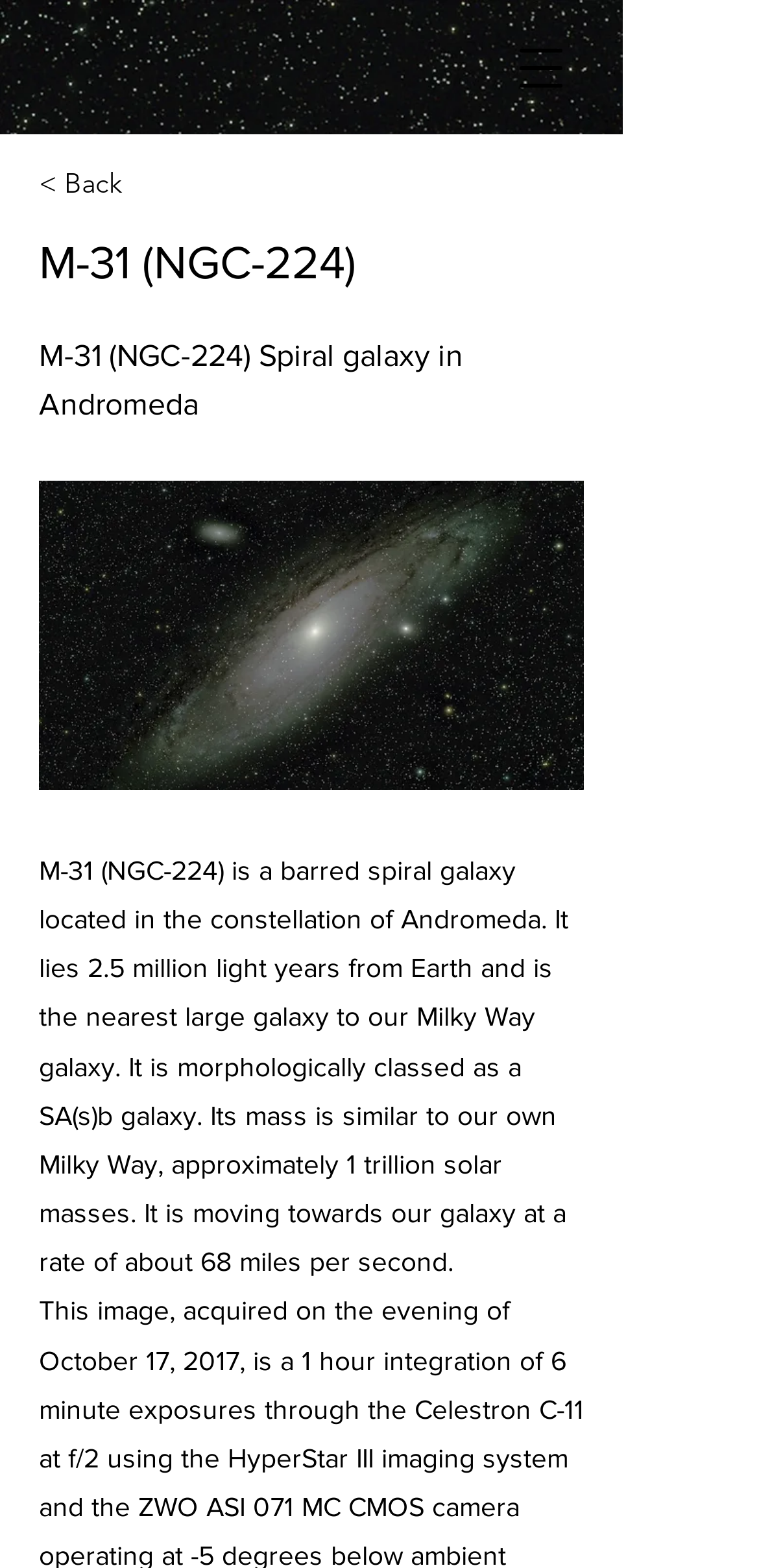Please find the bounding box for the UI component described as follows: "< Back".

[0.051, 0.099, 0.346, 0.135]